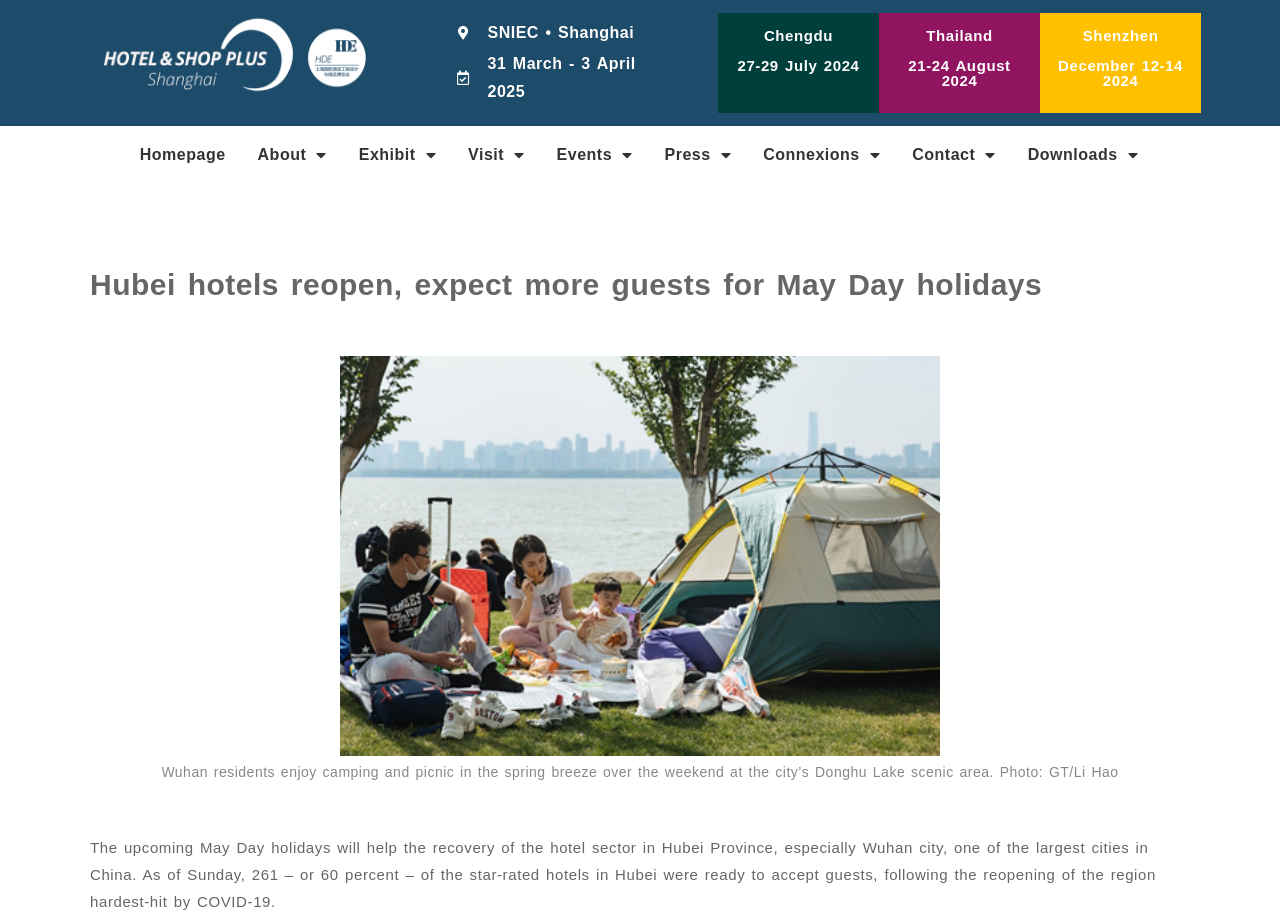Determine the bounding box coordinates for the clickable element to execute this instruction: "Click on Thailand". Provide the coordinates as four float numbers between 0 and 1, i.e., [left, top, right, bottom].

[0.724, 0.029, 0.776, 0.048]